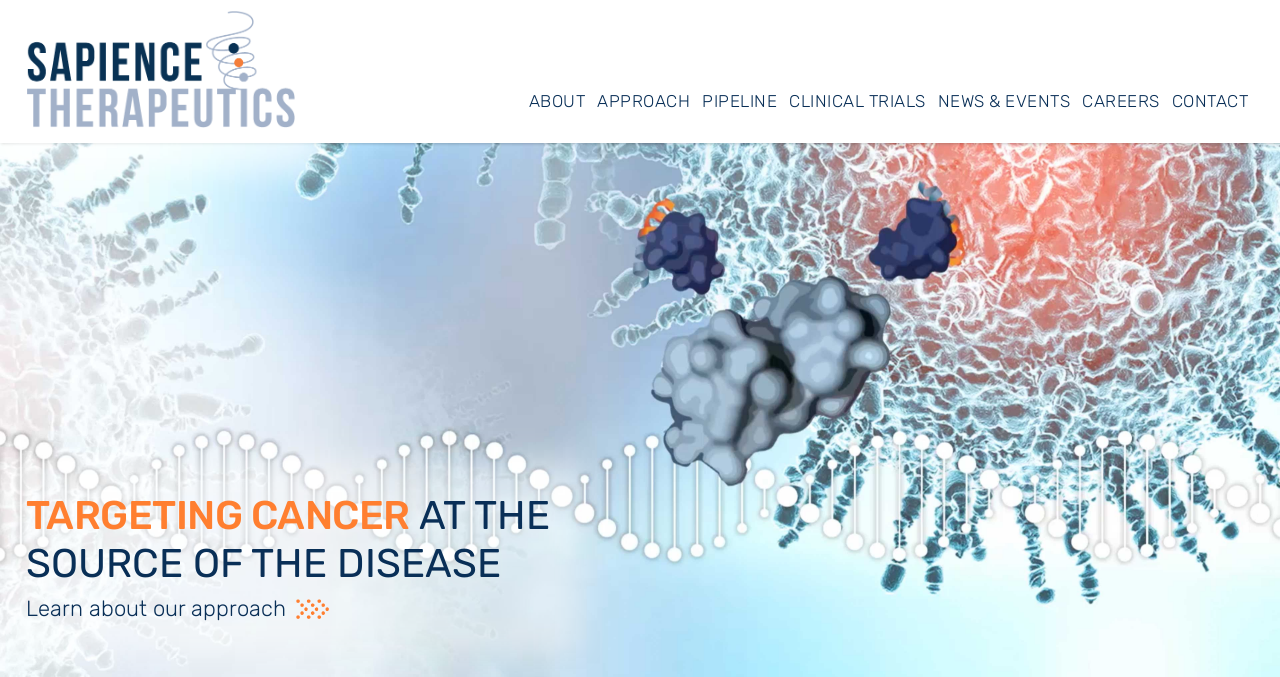Please use the details from the image to answer the following question comprehensively:
What is the logo of Sapience Therapeutics?

The logo of Sapience Therapeutics is located at the top left corner of the webpage, and it is an image with a bounding box of [0.02, 0.0, 0.23, 0.211].